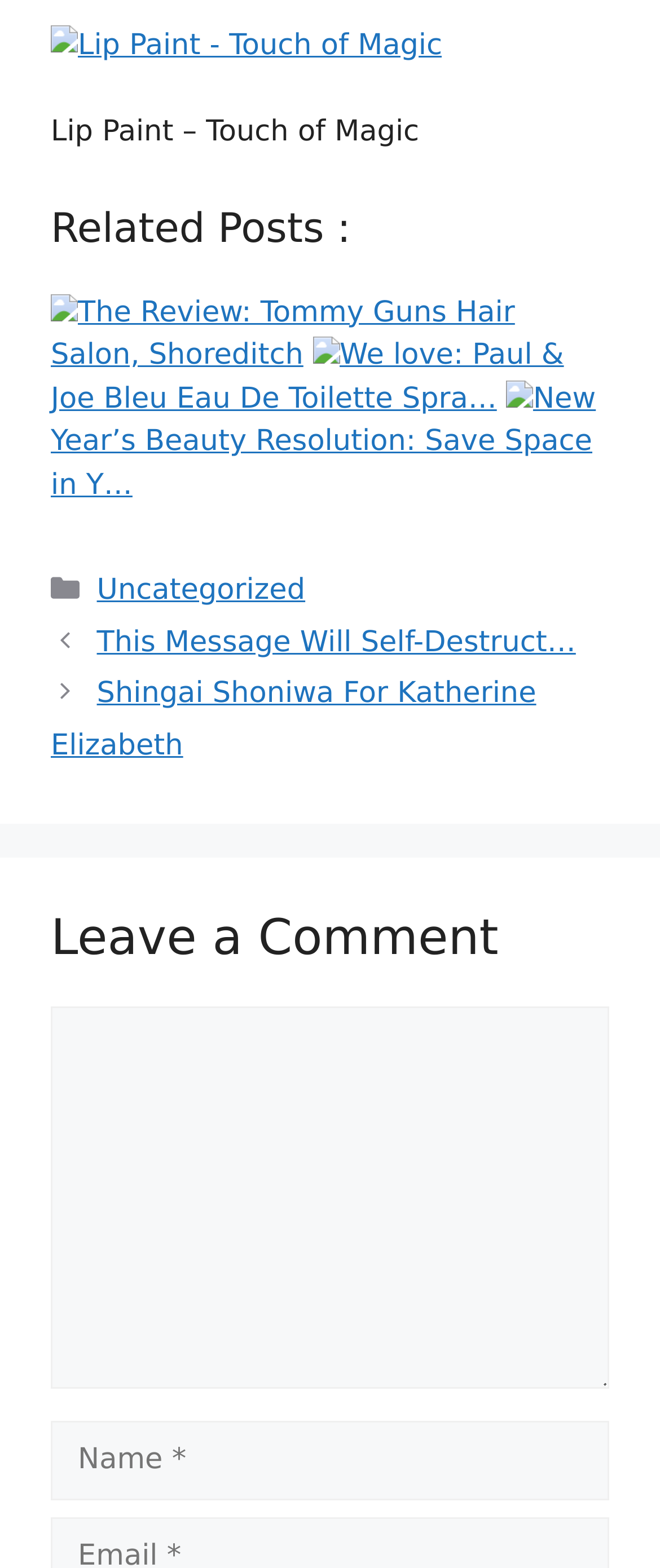Respond to the following question with a brief word or phrase:
How many fields are required to leave a comment?

3